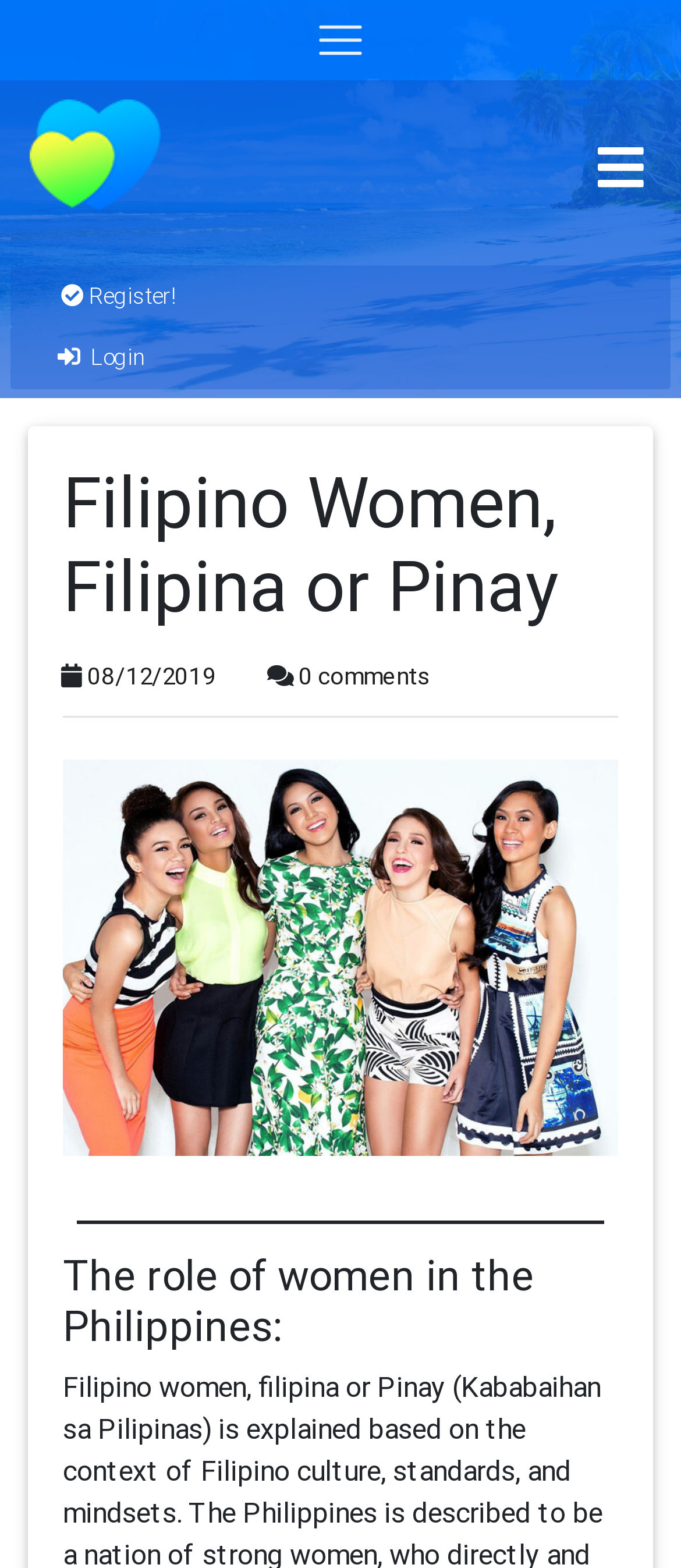Based on the element description "08/12/2019", predict the bounding box coordinates of the UI element.

[0.128, 0.421, 0.318, 0.441]